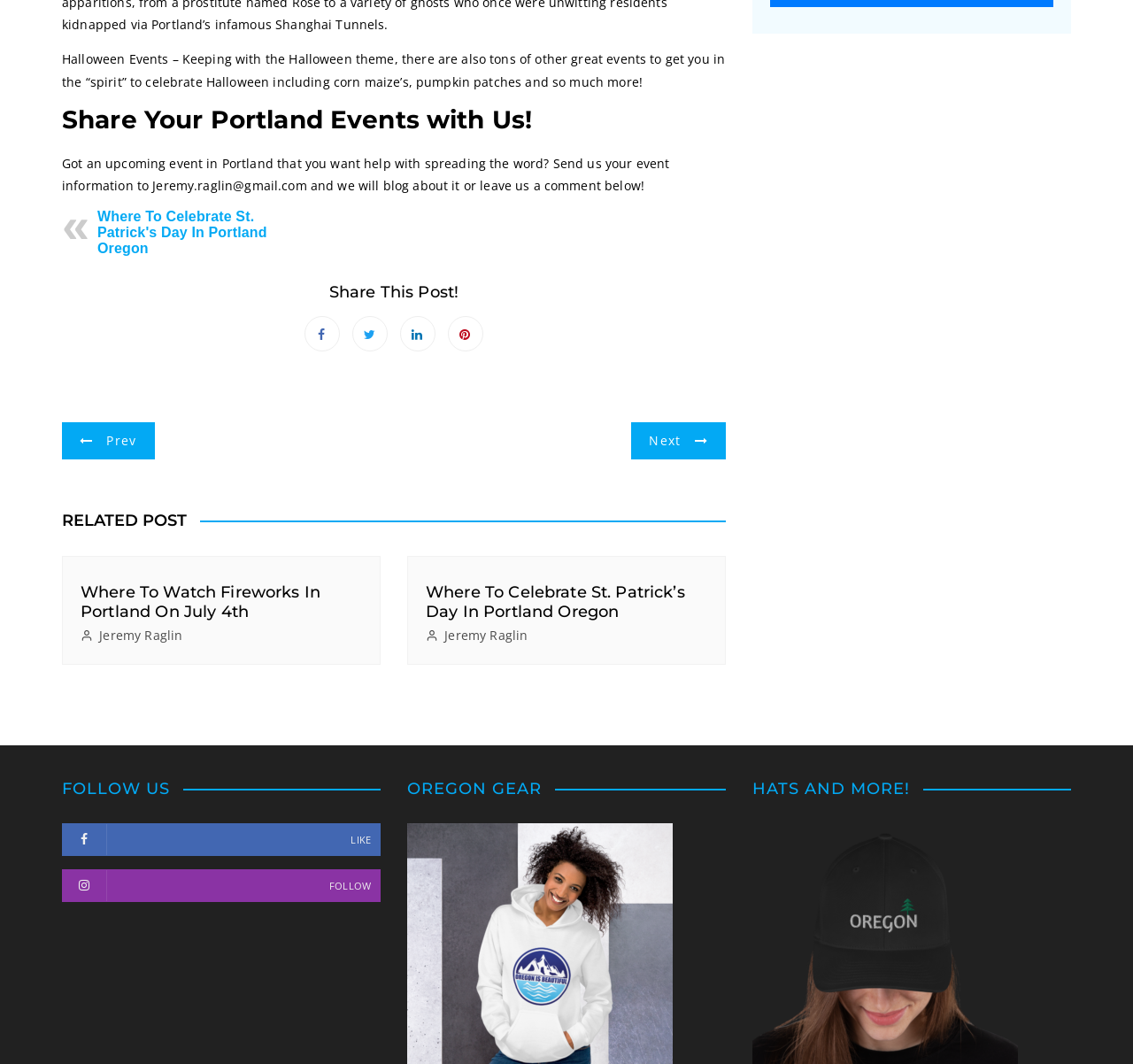Based on the element description, predict the bounding box coordinates (top-left x, top-left y, bottom-right x, bottom-right y) for the UI element in the screenshot: Jeremy Raglin

[0.392, 0.589, 0.466, 0.607]